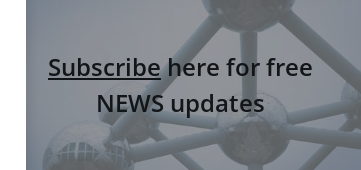Paint a vivid picture of the image with your description.

The image features a visually engaging graphic with a modern, sleek design, prominently displaying the message "Subscribe here for free NEWS updates." The background showcases an artistic depiction of molecular structures or a similar abstract design, conveying a sense of science and health. This invitation for subscription encourages users to stay informed about the latest news and updates related to liver health and aging matters, reflecting the focus of the publication, Aging Matters Magazine. This offer is particularly aimed at being accessible to their audience, with emphasis on free updates to enhance engagement.